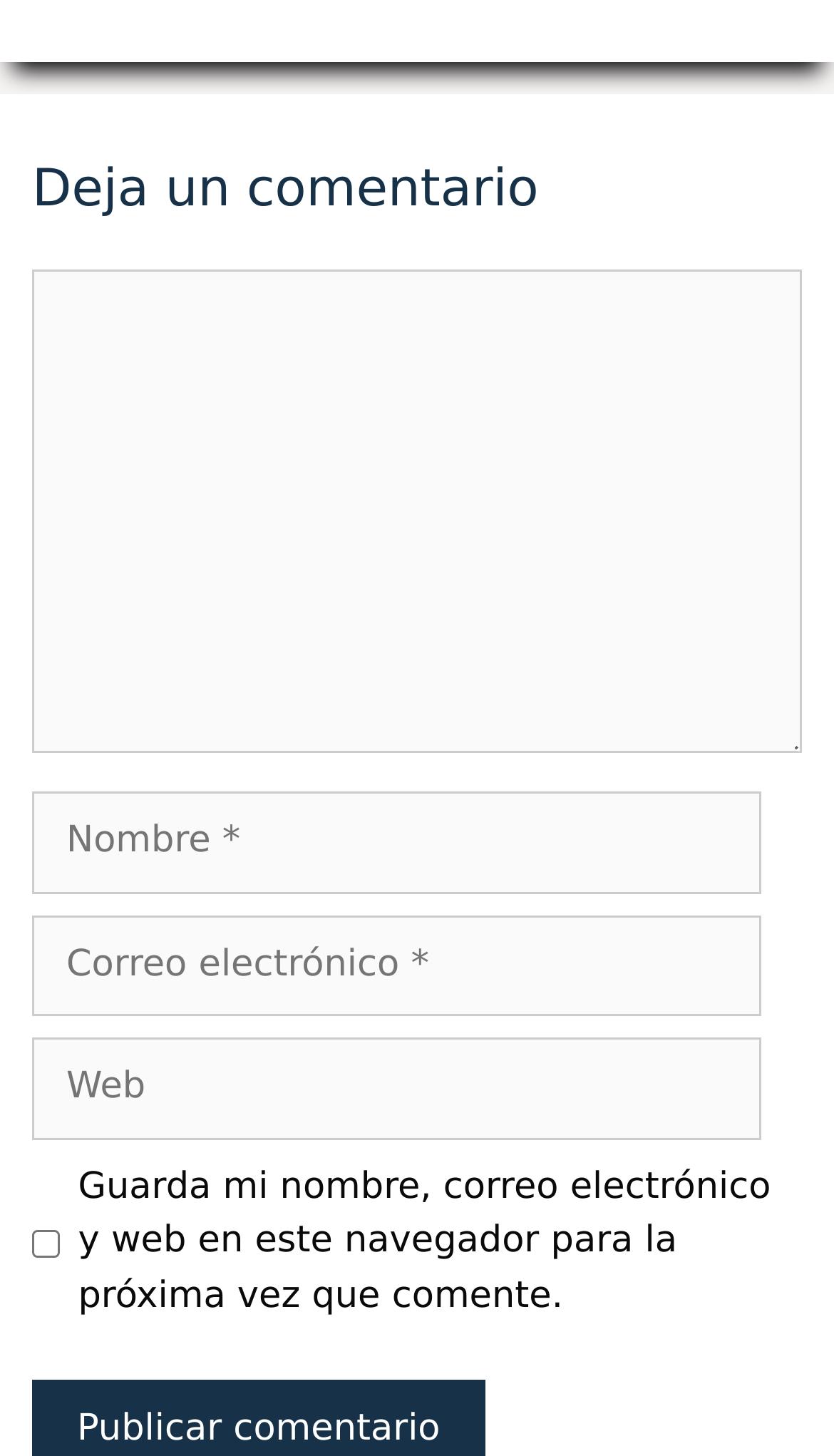Is the 'Web' input field required?
Using the visual information from the image, give a one-word or short-phrase answer.

No